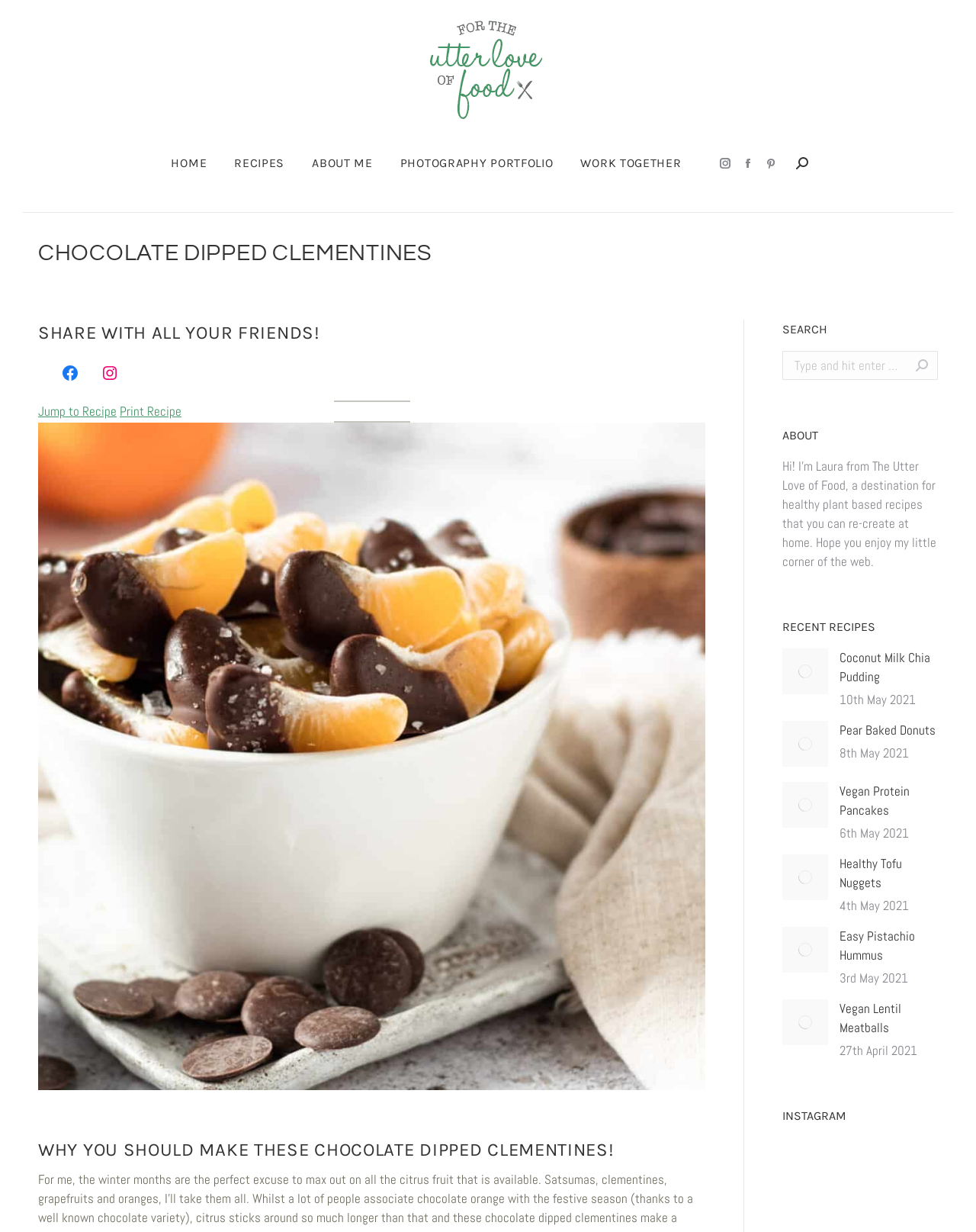Determine the bounding box coordinates of the clickable region to execute the instruction: "Visit the Instagram page". The coordinates should be four float numbers between 0 and 1, denoted as [left, top, right, bottom].

[0.732, 0.124, 0.753, 0.14]